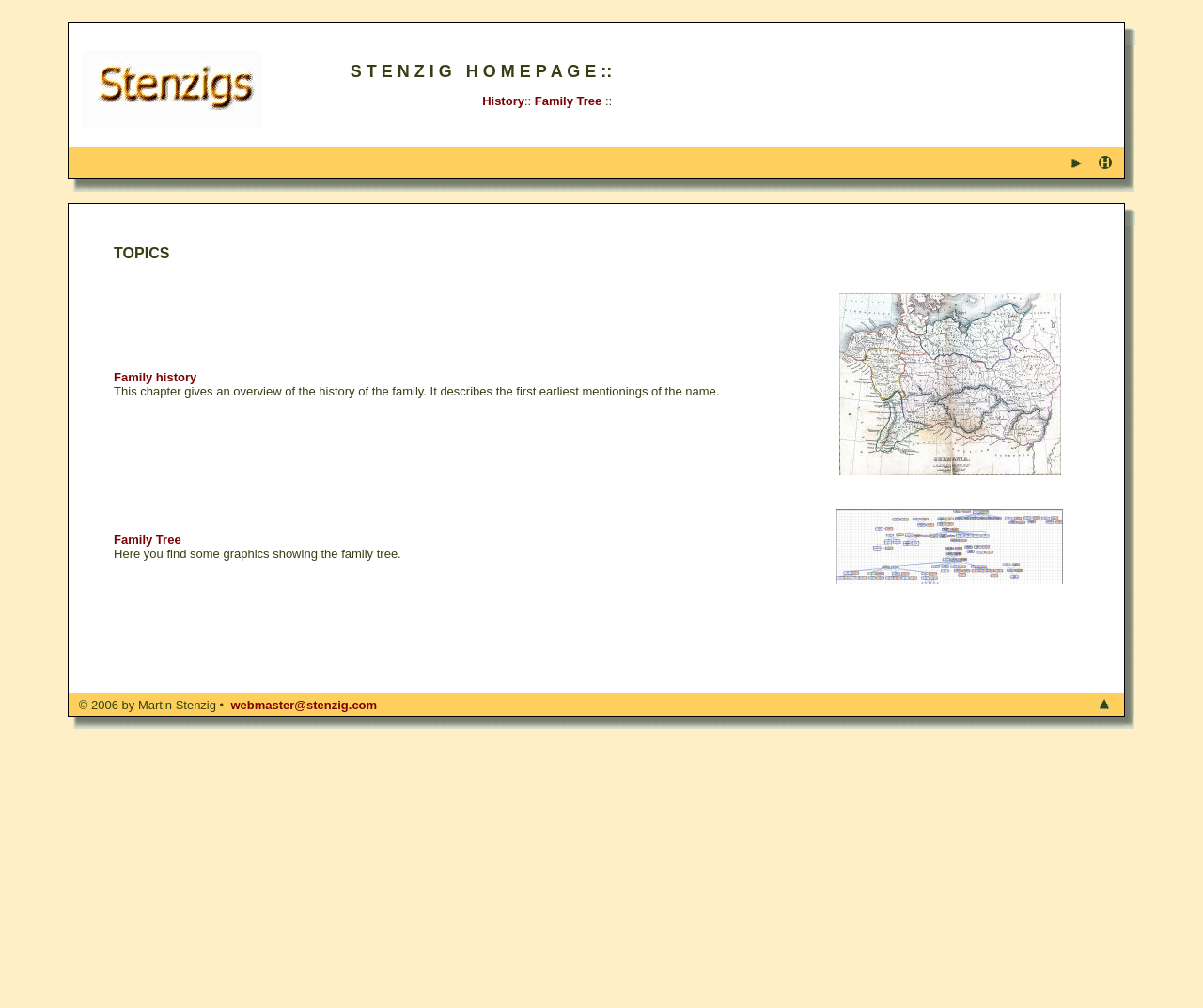Provide your answer to the question using just one word or phrase: How many main sections are there in the family tree?

Two